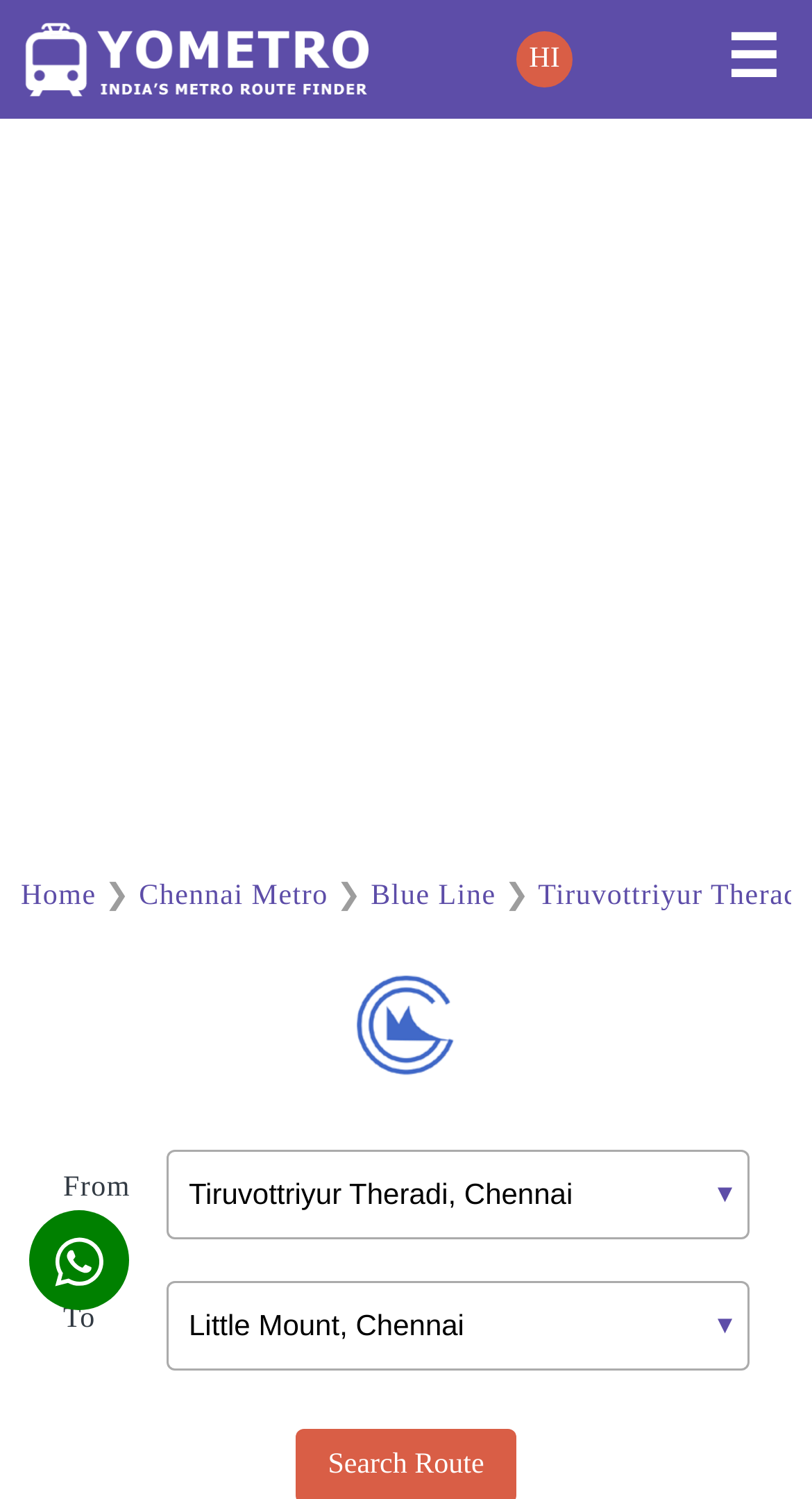How many metro lines are listed in the navigation menu? Based on the image, give a response in one word or a short phrase.

1